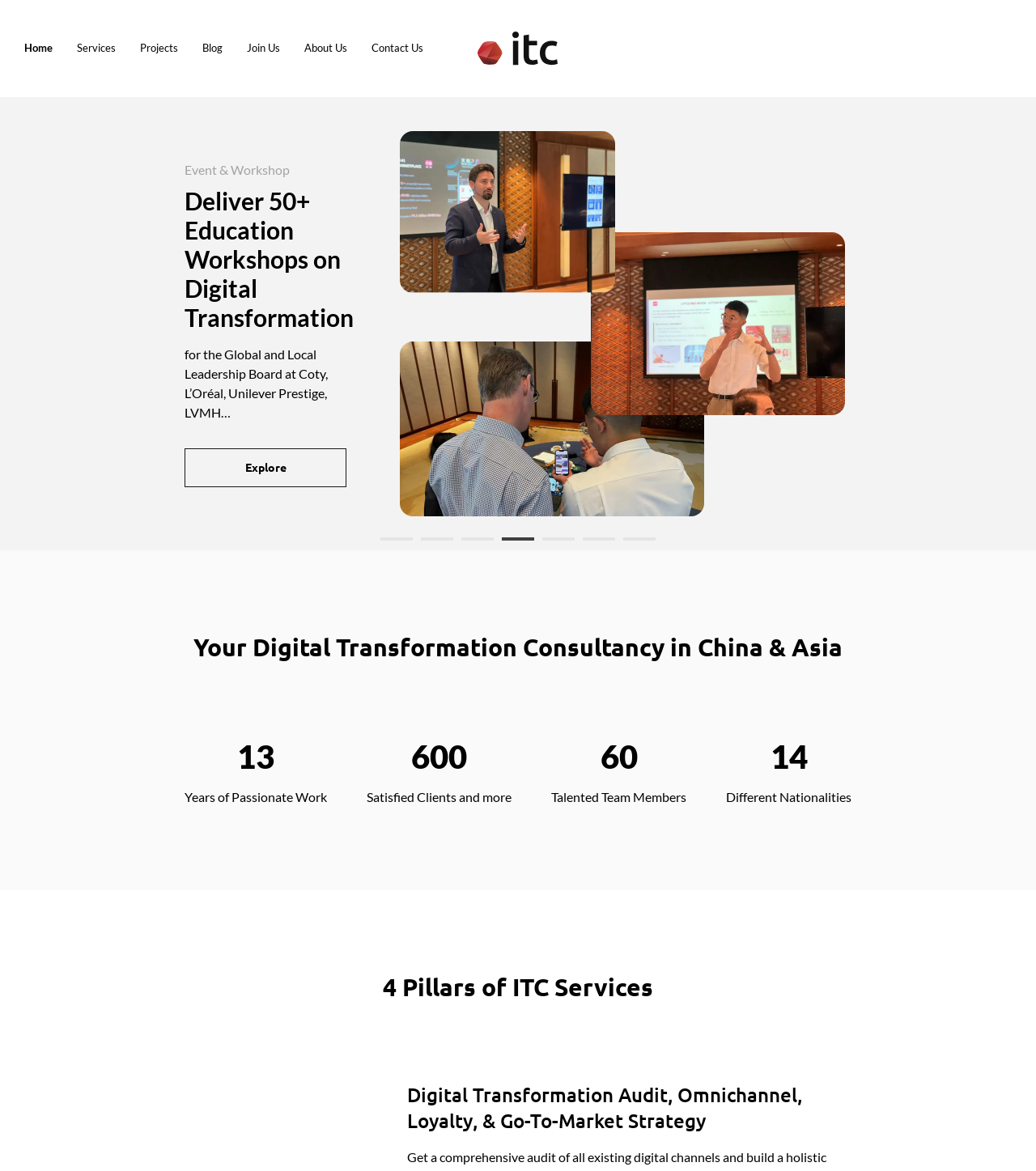Determine the bounding box coordinates of the clickable element to achieve the following action: 'Click the 'Home' link'. Provide the coordinates as four float values between 0 and 1, formatted as [left, top, right, bottom].

[0.023, 0.035, 0.051, 0.046]